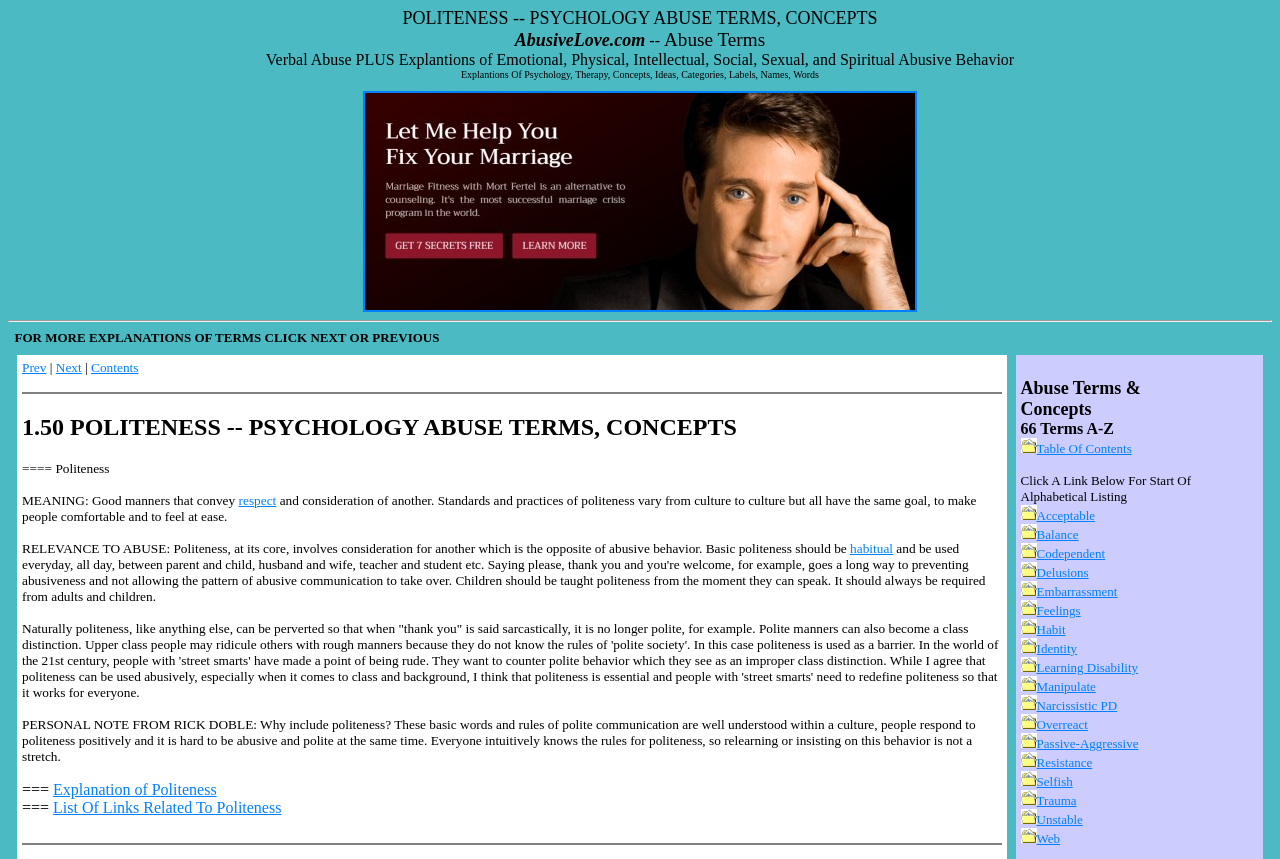Bounding box coordinates are specified in the format (top-left x, top-left y, bottom-right x, bottom-right y). All values are floating point numbers bounded between 0 and 1. Please provide the bounding box coordinate of the region this sentence describes: Passive-Aggressive

[0.81, 0.857, 0.889, 0.874]